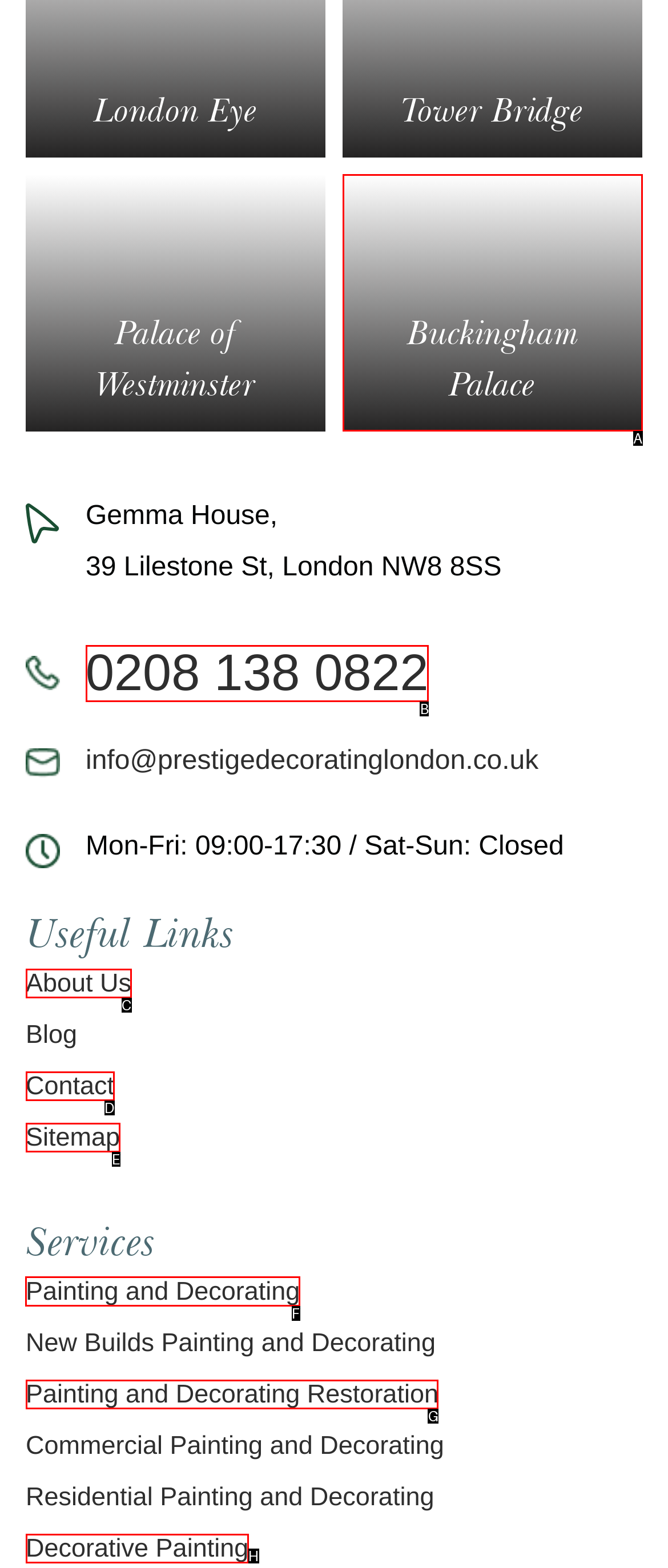Which HTML element should be clicked to perform the following task: Learn about painting and decorating services
Reply with the letter of the appropriate option.

F